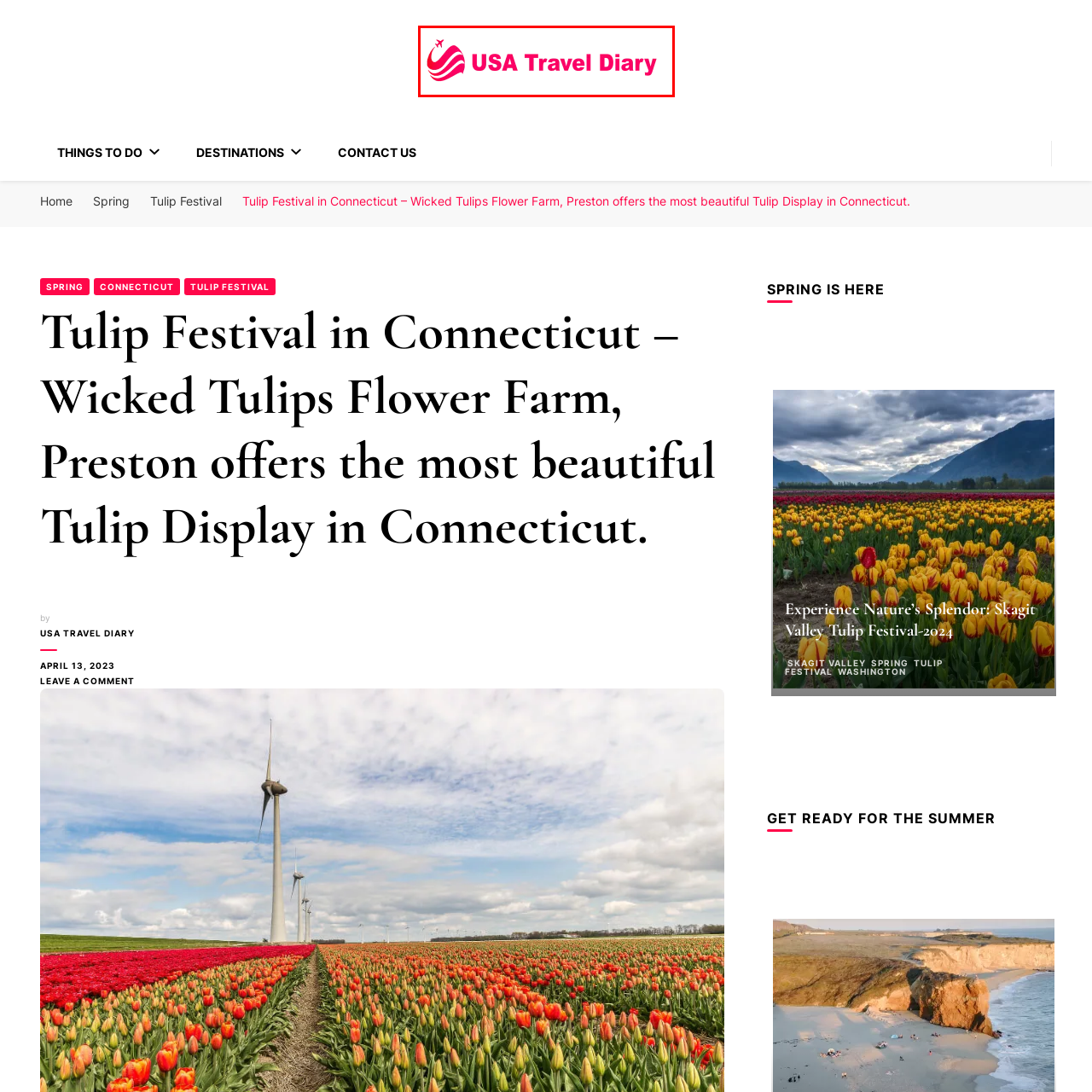What does the airplane symbolize?
Observe the image inside the red bounding box and give a concise answer using a single word or phrase.

Travel and adventure